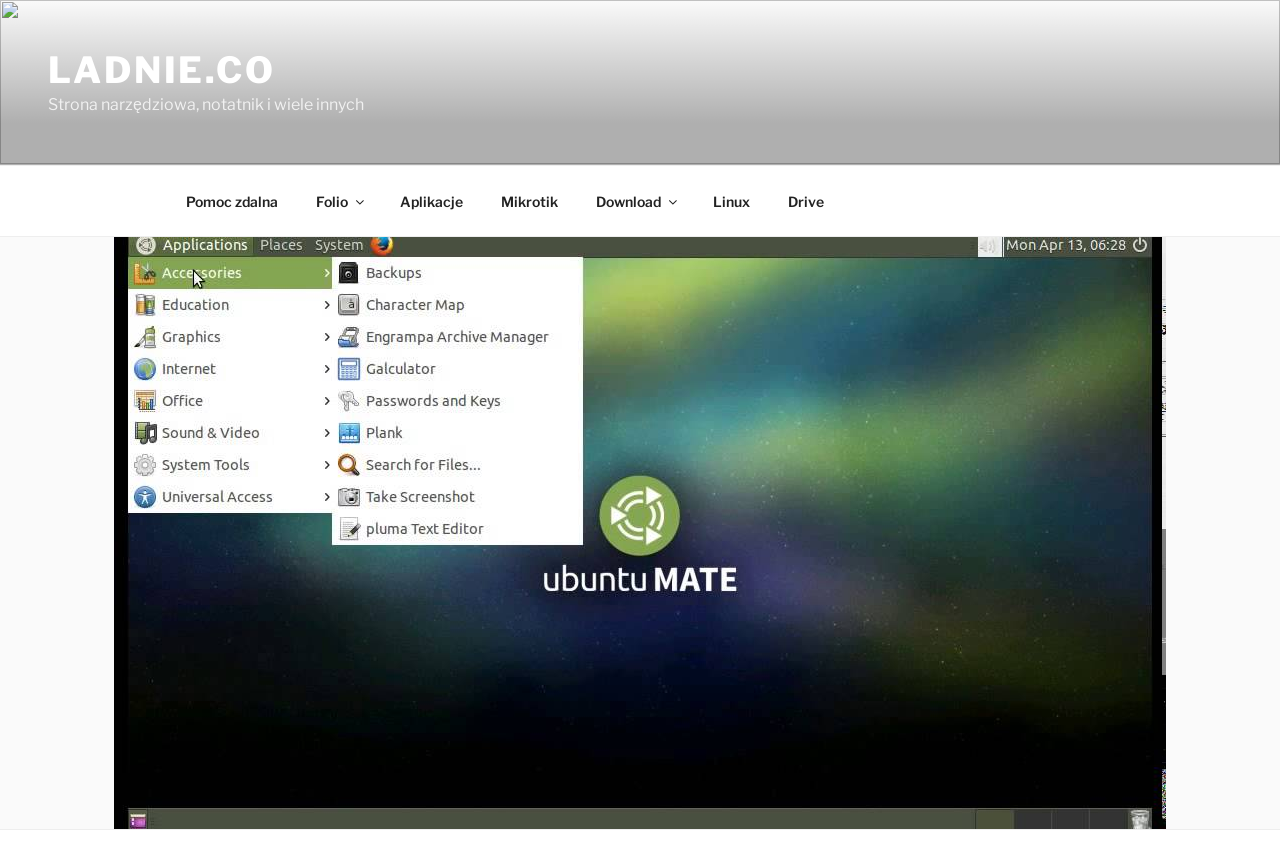Produce an elaborate caption capturing the essence of the webpage.

The webpage is titled "XRDP Ubuntu – ladnie.co" and appears to be a tool-oriented website with various links and sections. At the top-left corner, there is a link to "LADNIE.CO" and a brief description of the website, "Strona narzędziowa, notatnik i wiele innych", which translates to "Tool page, notebook, and many others".

Below this section, there is a navigation menu labeled "Górne menu" (Upper menu) that spans across the top of the page. This menu contains 7 links, arranged horizontally from left to right: "Pomoc zdalna" (Remote help), "Folio", "Aplikacje" (Applications), "Mikrotik", "Download", "Linux", and "Drive". These links are evenly spaced and take up most of the top section of the page.